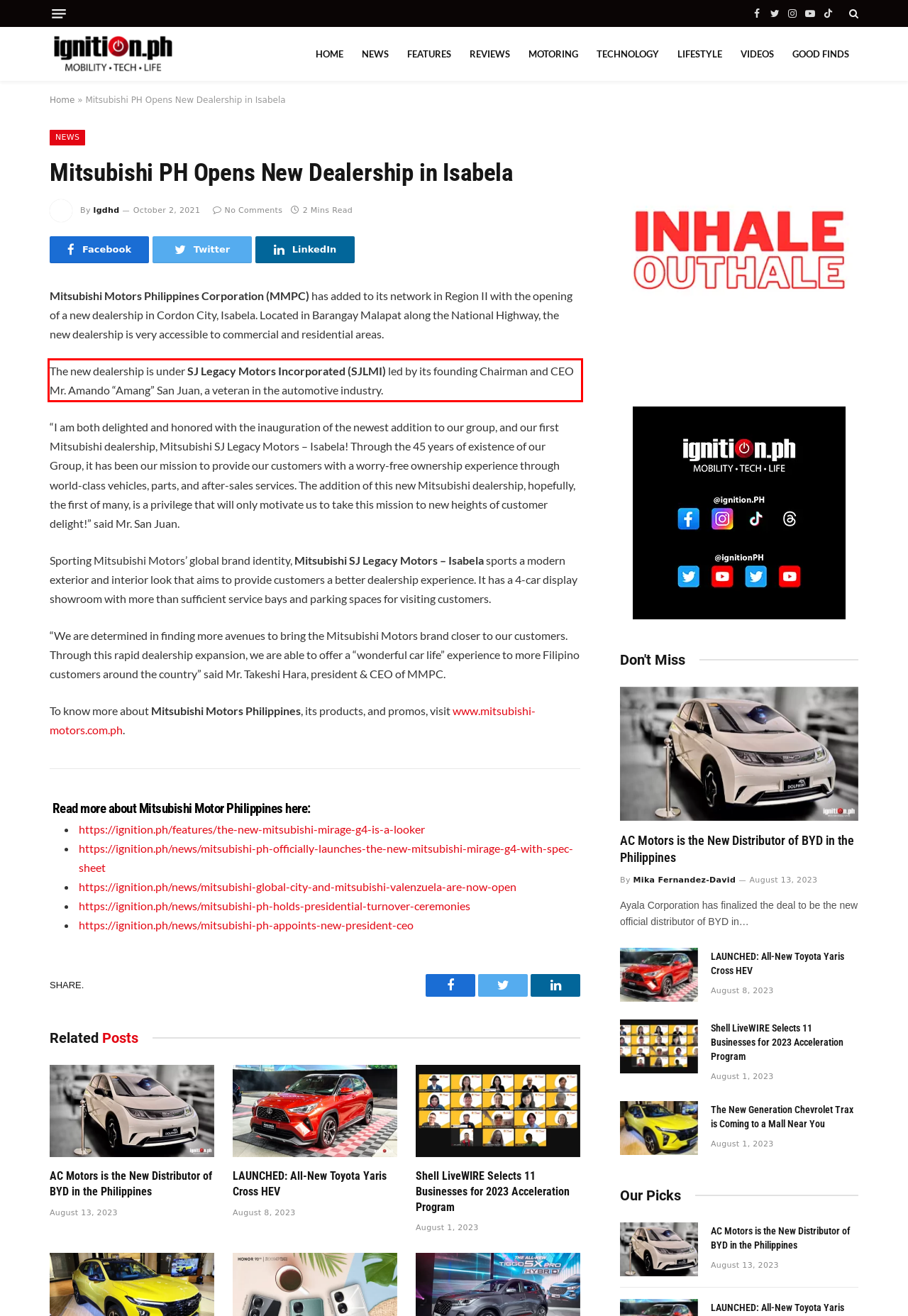You are provided with a screenshot of a webpage that includes a red bounding box. Extract and generate the text content found within the red bounding box.

The new dealership is under SJ Legacy Motors Incorporated (SJLMI) led by its founding Chairman and CEO Mr. Amando “Amang” San Juan, a veteran in the automotive industry.